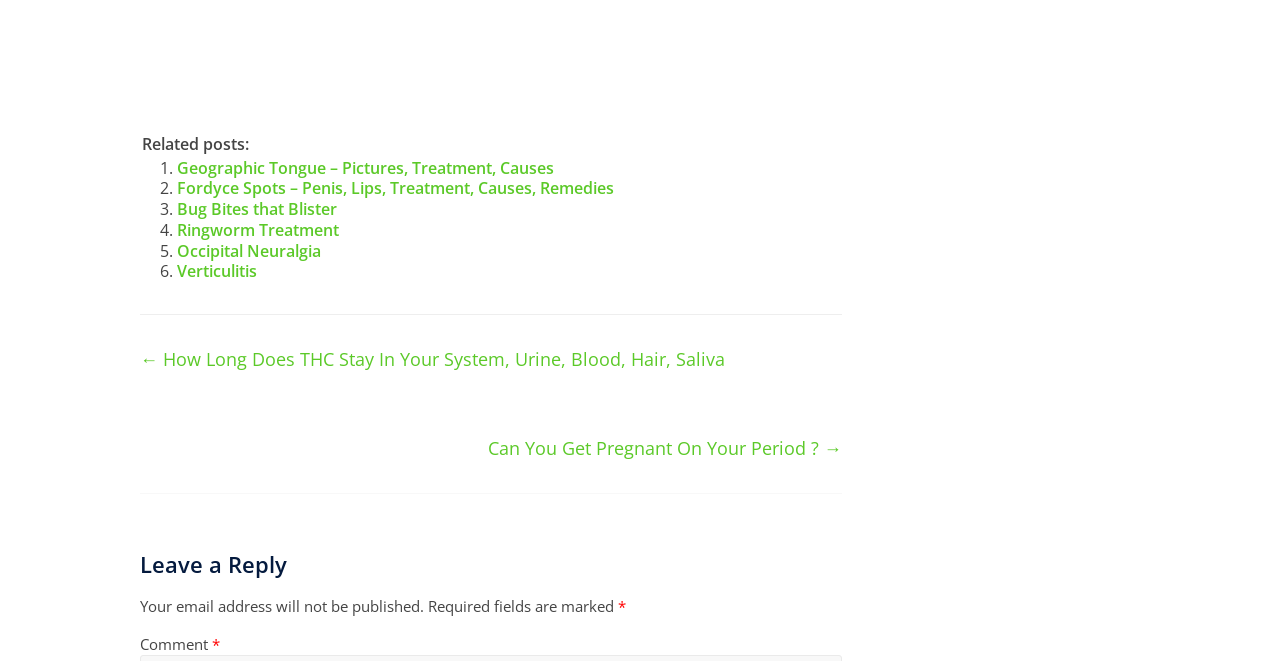Please identify the bounding box coordinates of the element that needs to be clicked to perform the following instruction: "Leave a comment".

[0.109, 0.959, 0.166, 0.989]